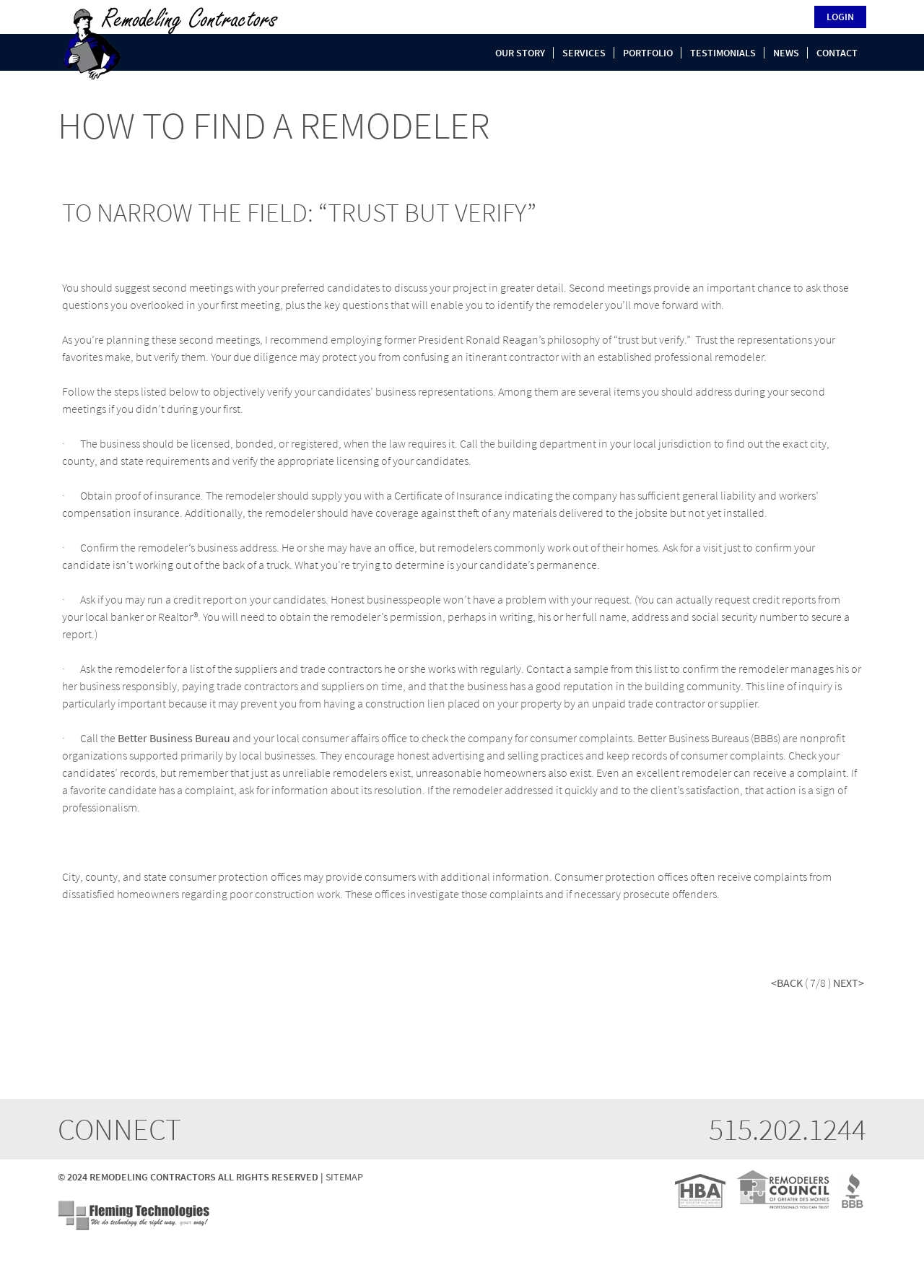Locate the bounding box coordinates of the element that should be clicked to execute the following instruction: "Check the company for consumer complaints at Better Business Bureau".

[0.127, 0.567, 0.249, 0.579]